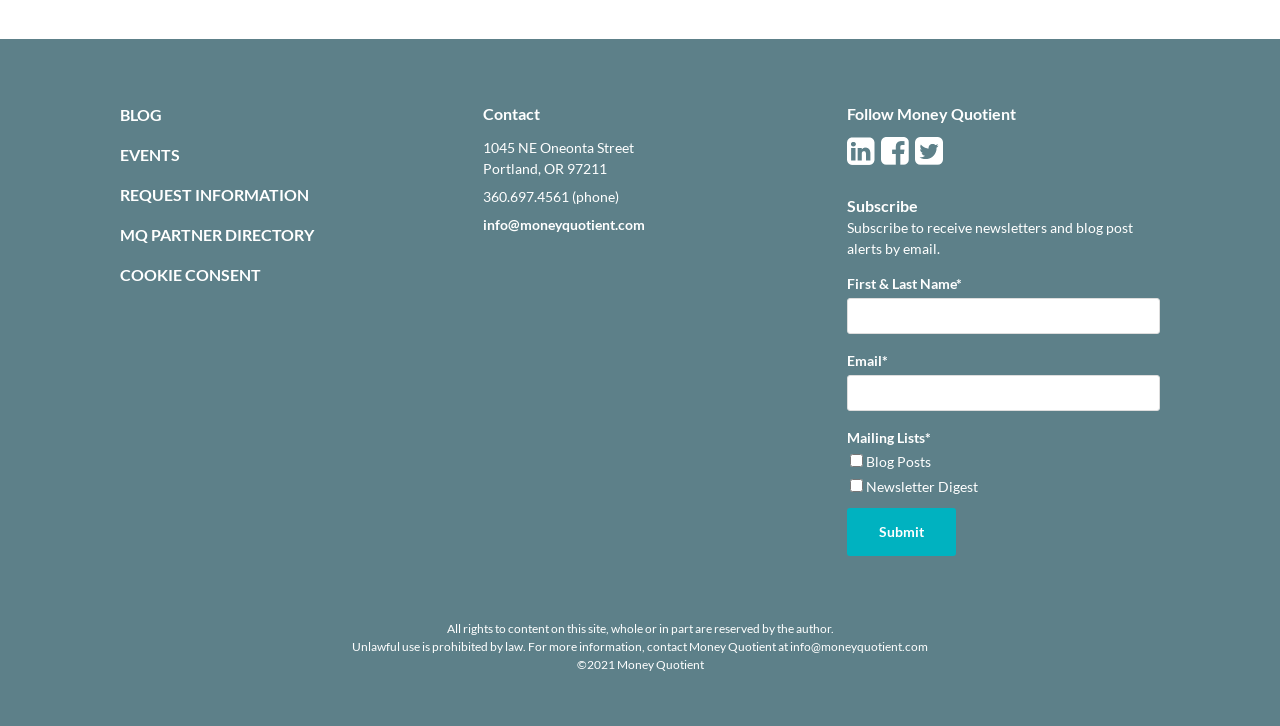Locate the bounding box coordinates of the clickable element to fulfill the following instruction: "Visit LinkedIn page". Provide the coordinates as four float numbers between 0 and 1 in the format [left, top, right, bottom].

[0.661, 0.205, 0.683, 0.231]